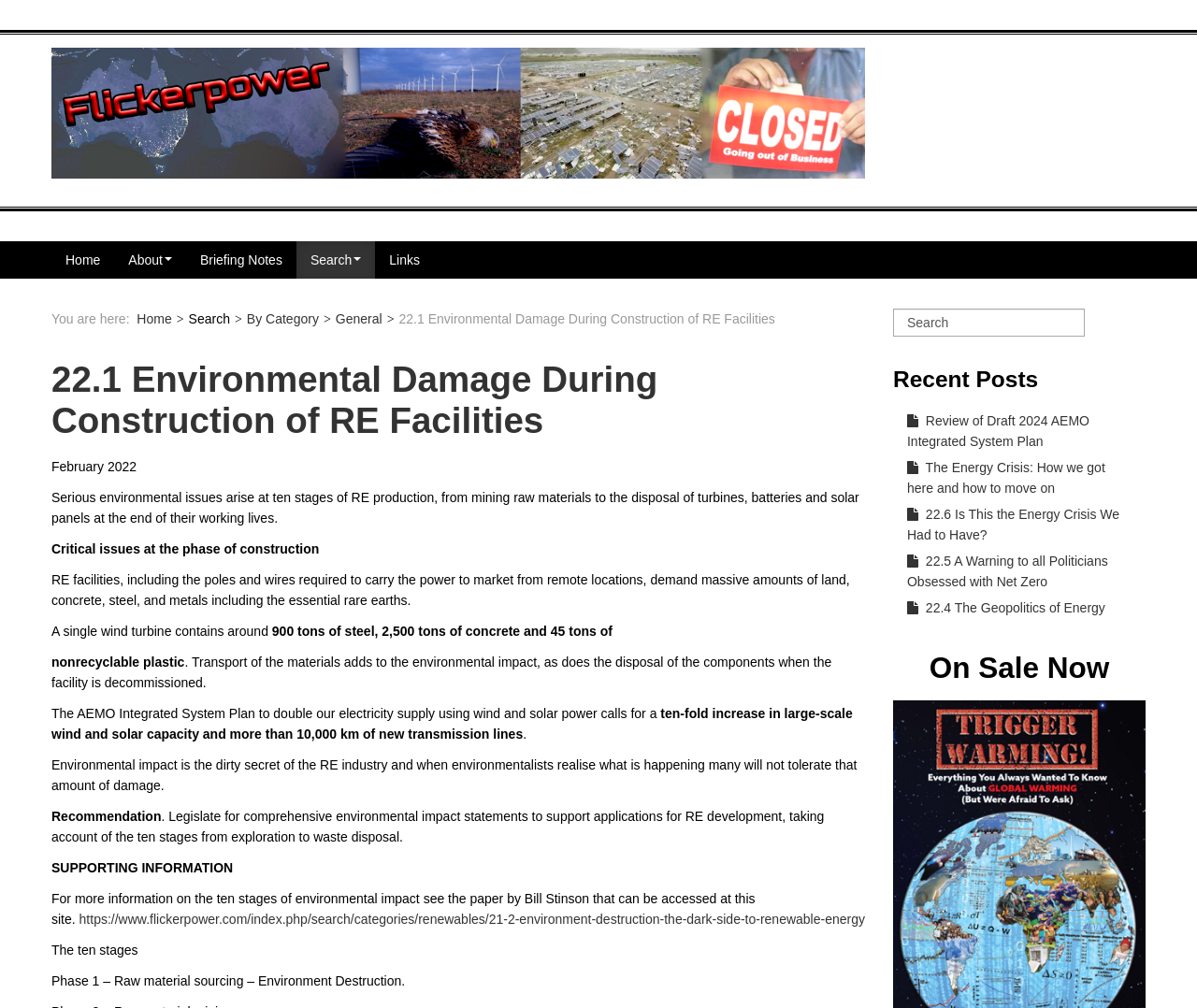Locate and extract the headline of this webpage.

22.1 Environmental Damage During Construction of RE Facilities